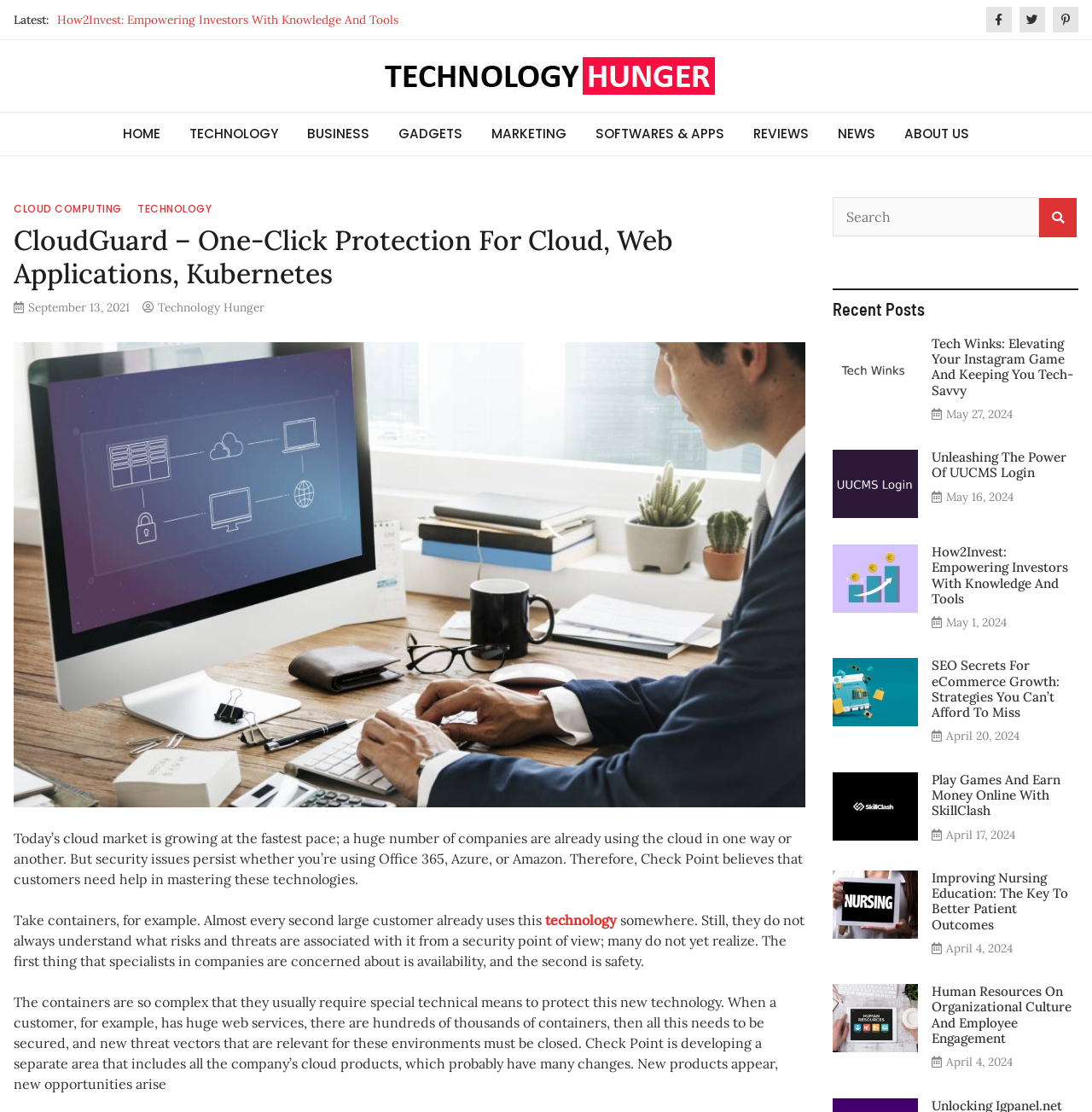Determine the main headline from the webpage and extract its text.

CloudGuard – One-Click Protection For Cloud, Web Applications, Kubernetes